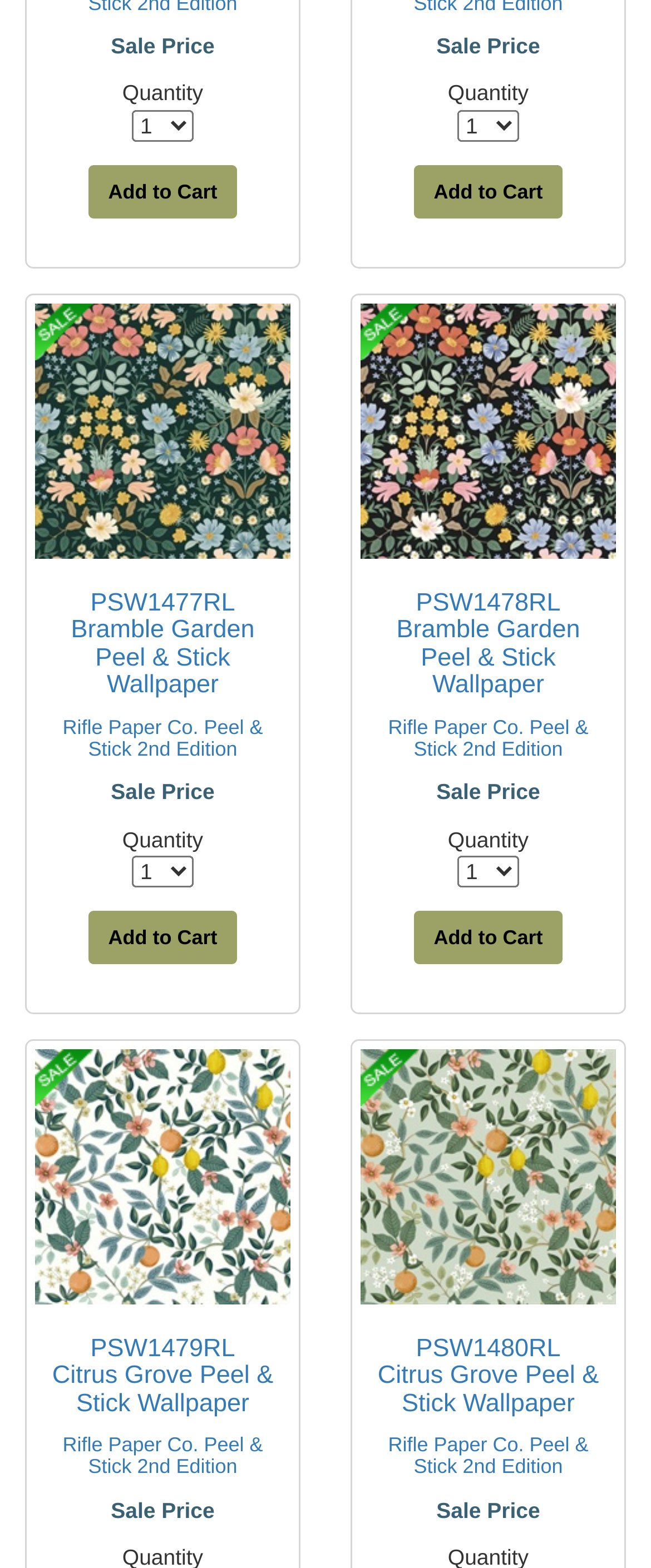Determine the bounding box coordinates of the clickable region to carry out the instruction: "Check the references".

None